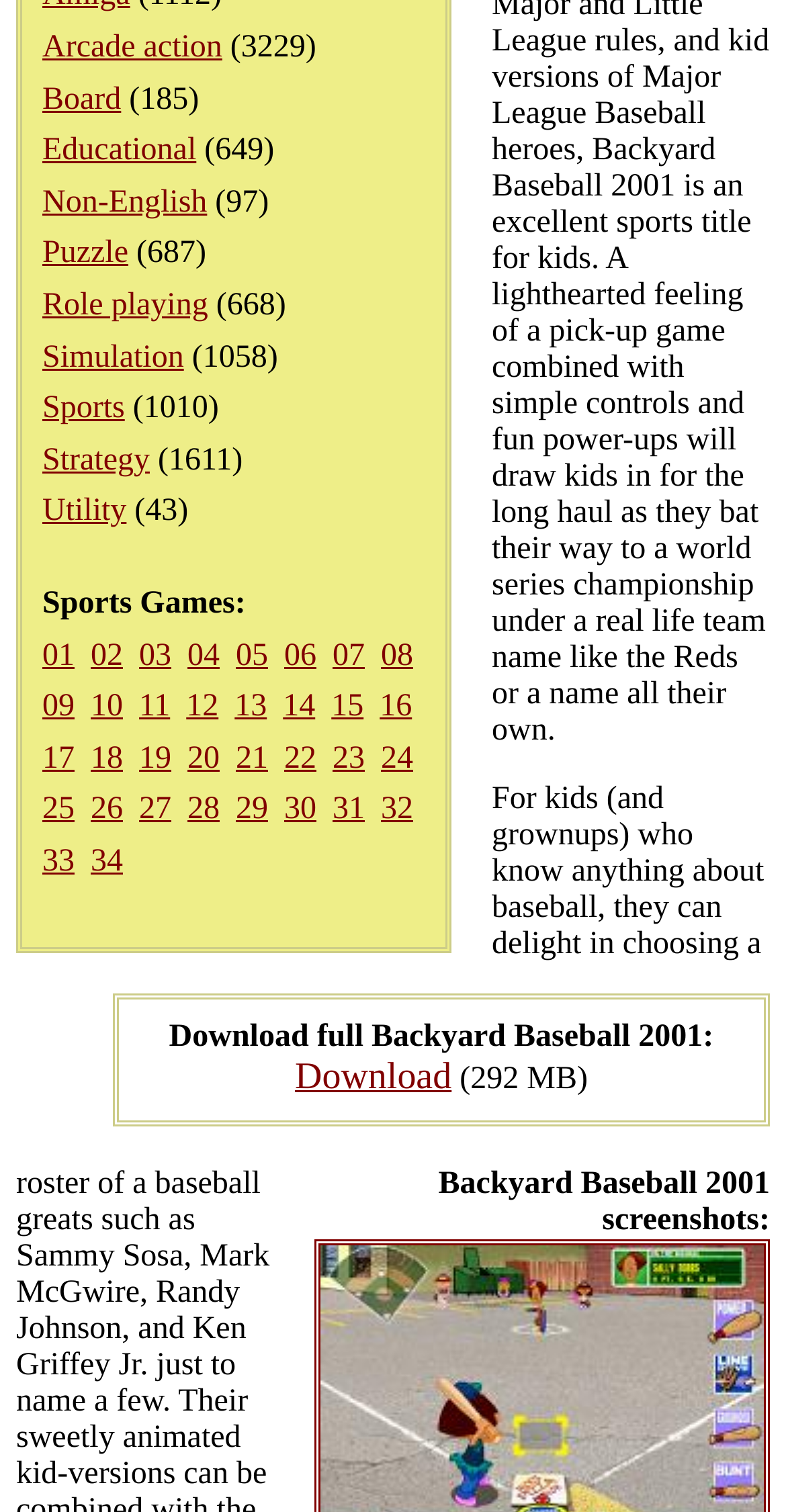Determine the bounding box of the UI element mentioned here: "More payment options". The coordinates must be in the format [left, top, right, bottom] with values ranging from 0 to 1.

None